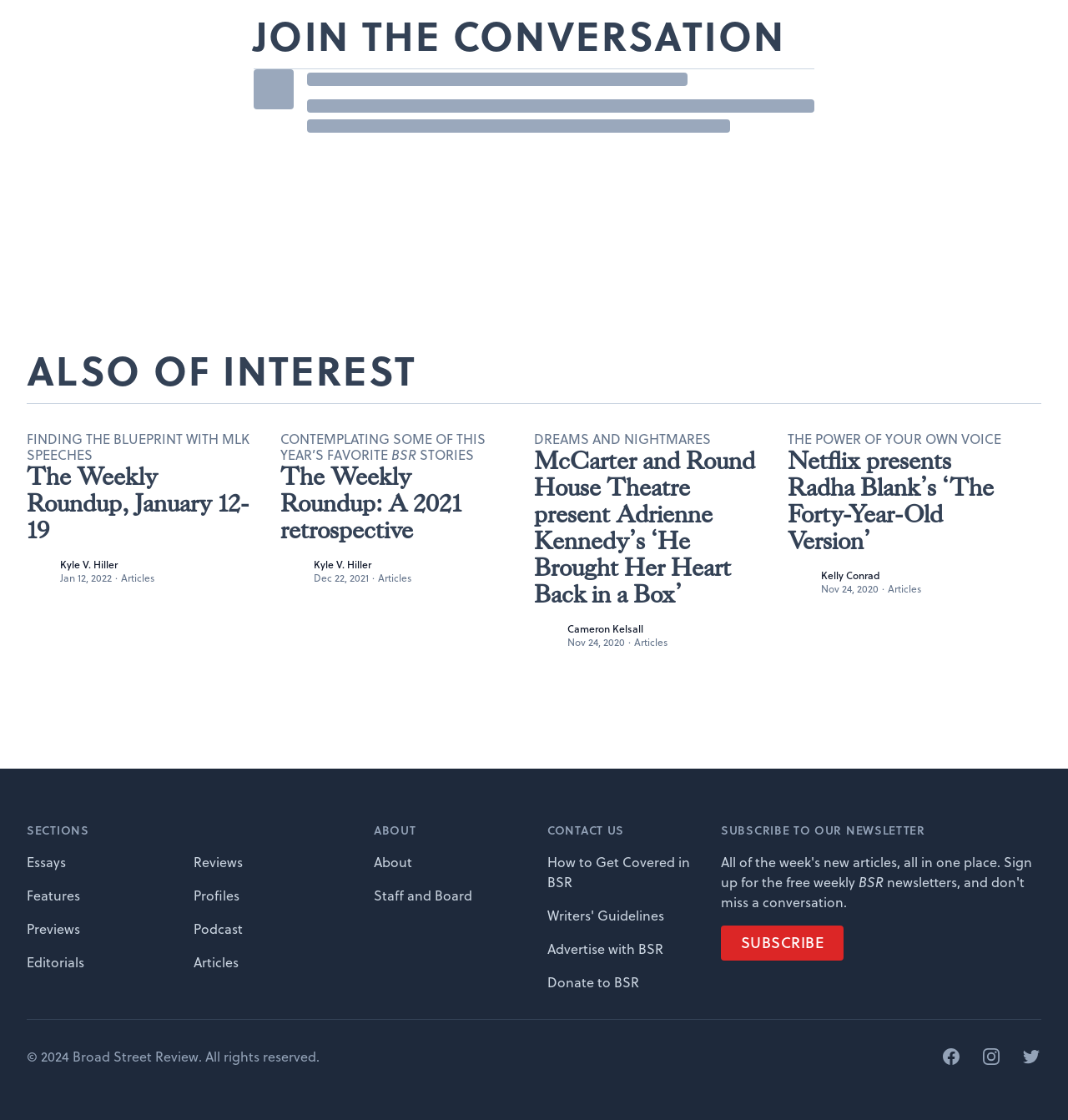Pinpoint the bounding box coordinates of the area that must be clicked to complete this instruction: "Explore 'Essays' section".

[0.025, 0.761, 0.062, 0.778]